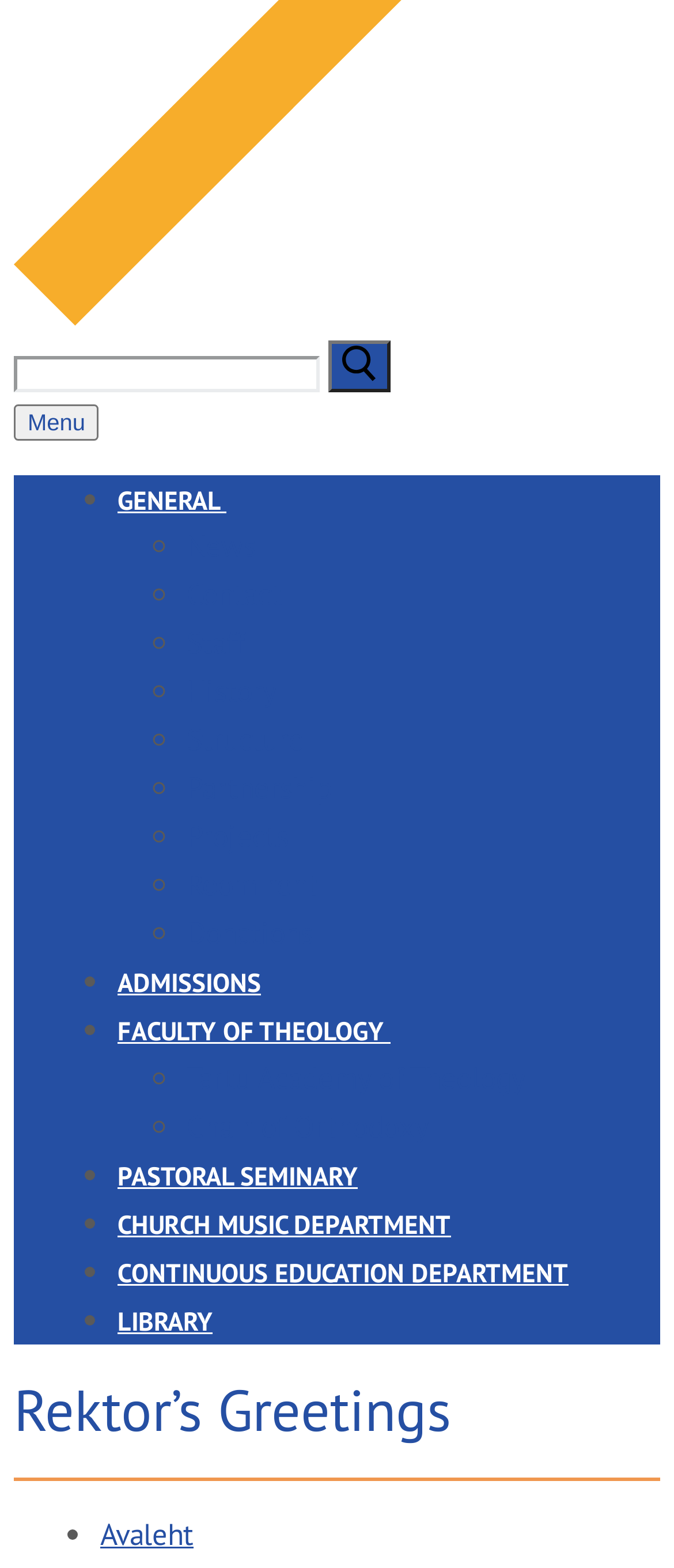Locate the bounding box of the UI element defined by this description: "FAQ". The coordinates should be given as four float numbers between 0 and 1, formatted as [left, top, right, bottom].

None